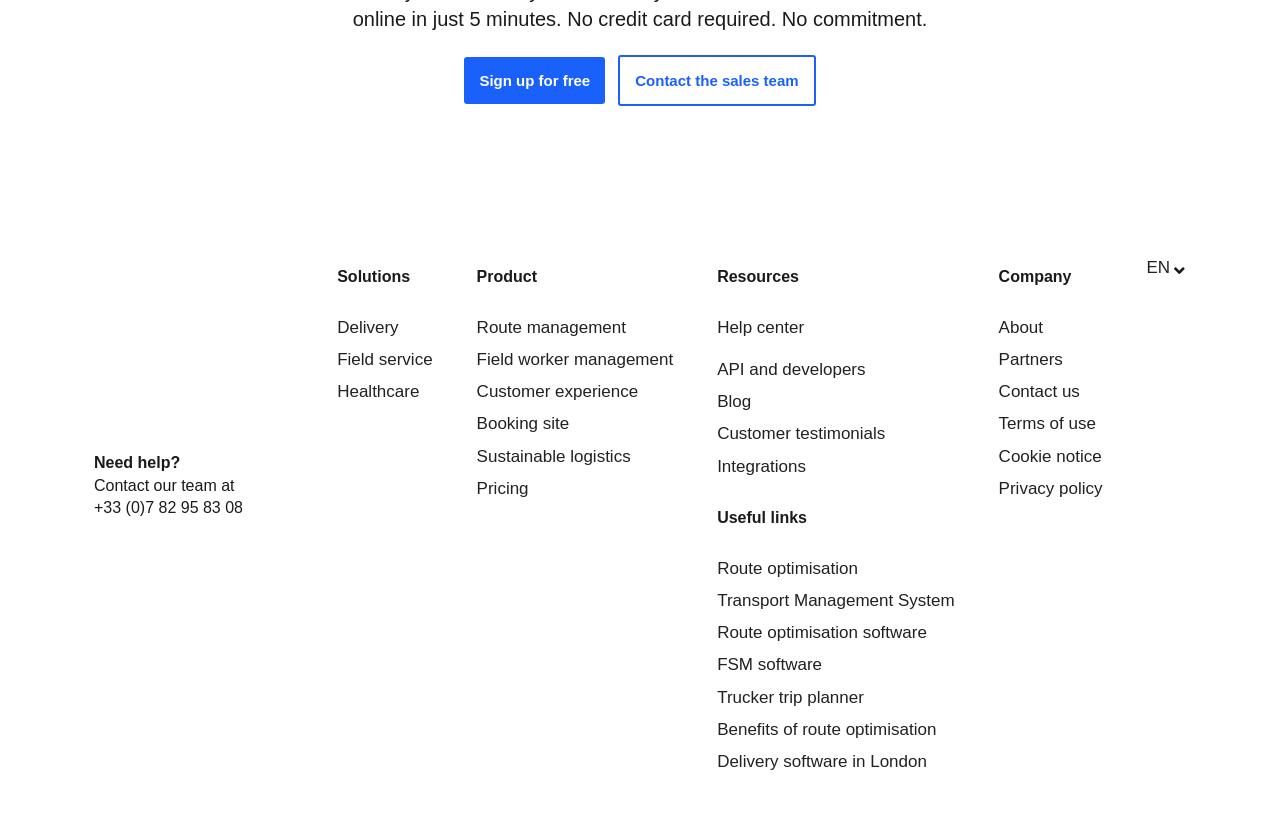Can you show the bounding box coordinates of the region to click on to complete the task described in the instruction: "Contact the sales team"?

[0.483, 0.068, 0.637, 0.13]